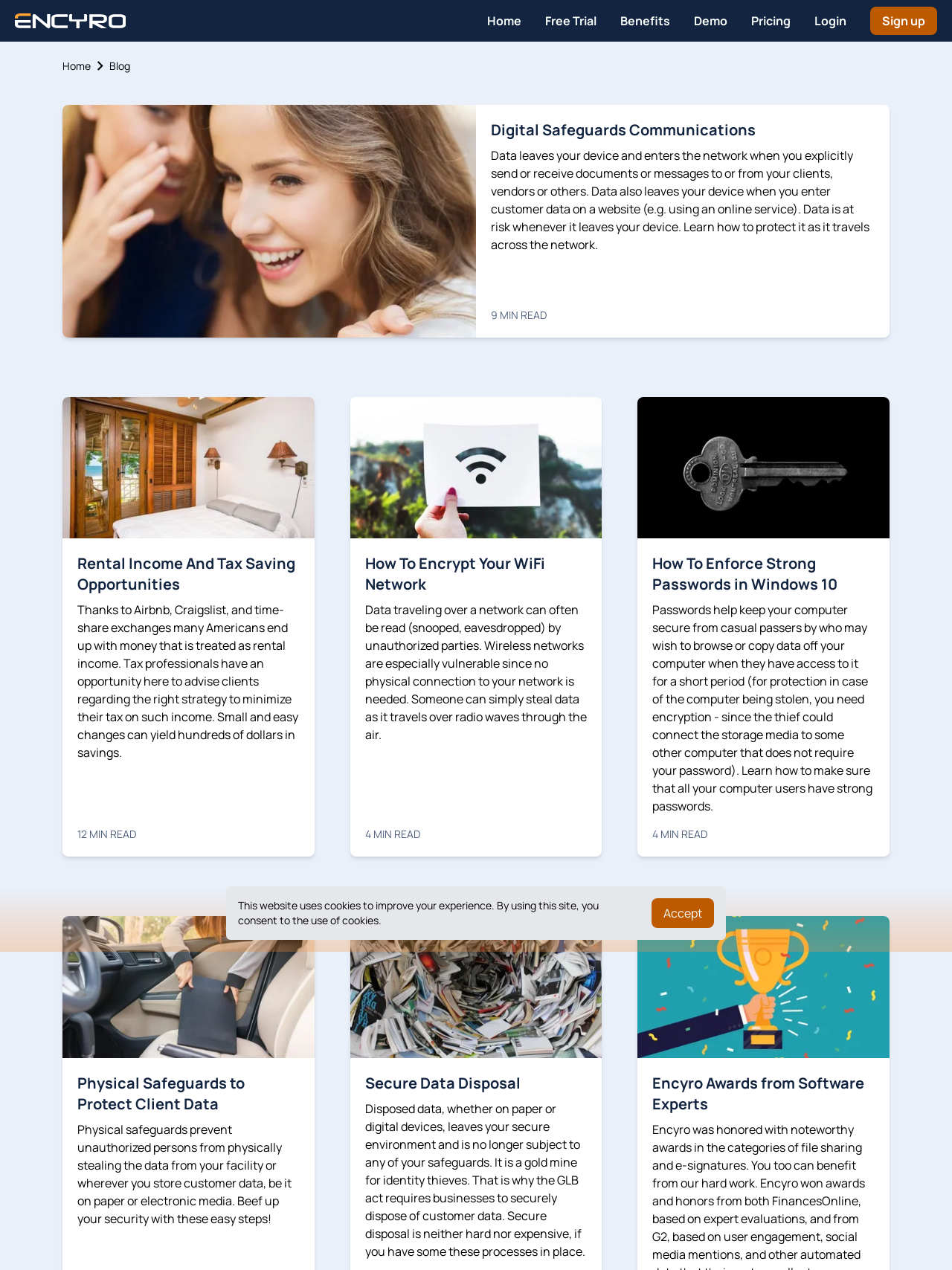Please respond in a single word or phrase: 
How many links are in the top navigation bar?

7